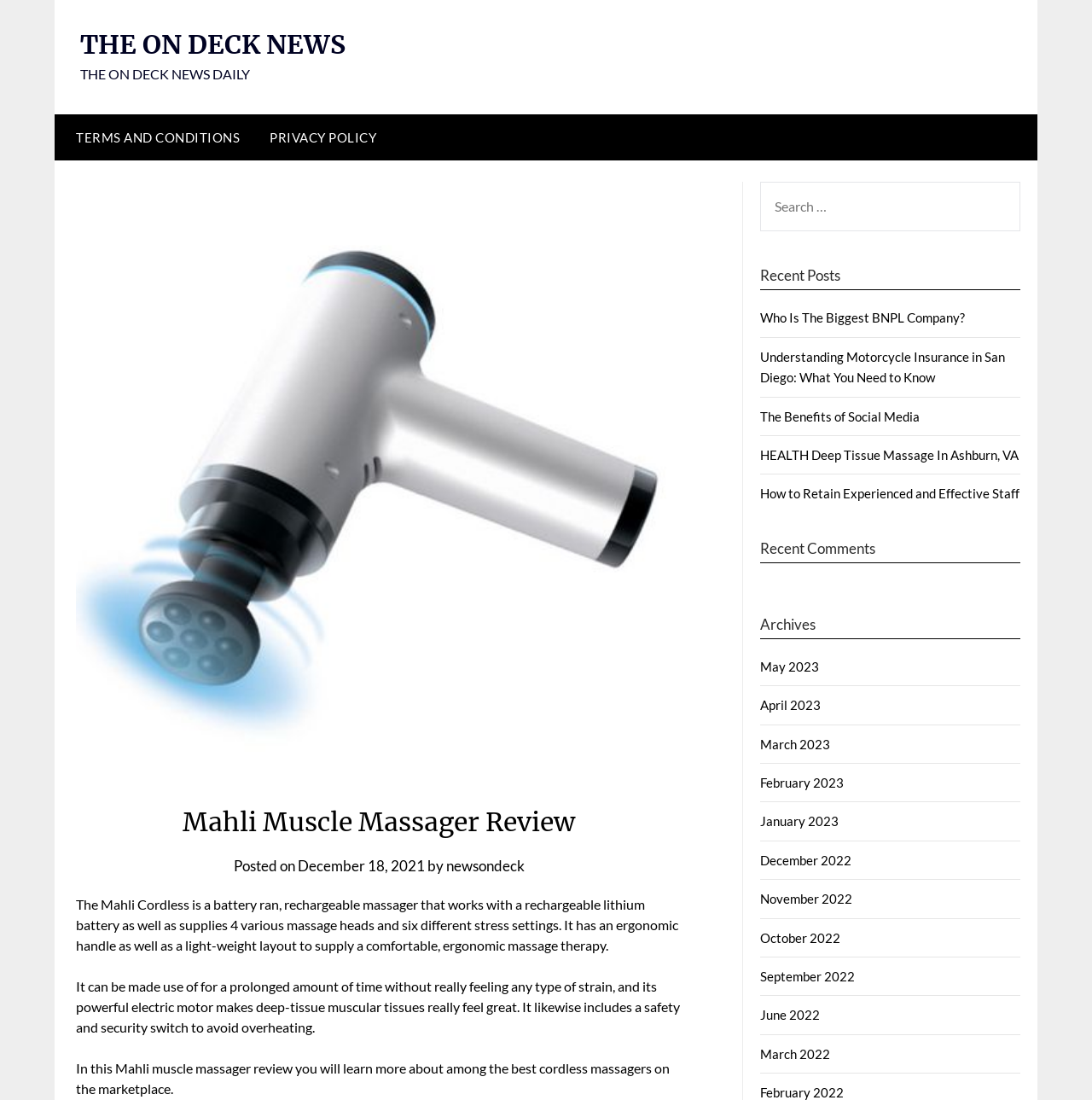Please identify the bounding box coordinates of the element that needs to be clicked to perform the following instruction: "Check the 'Recent Posts' section".

[0.696, 0.242, 0.77, 0.259]